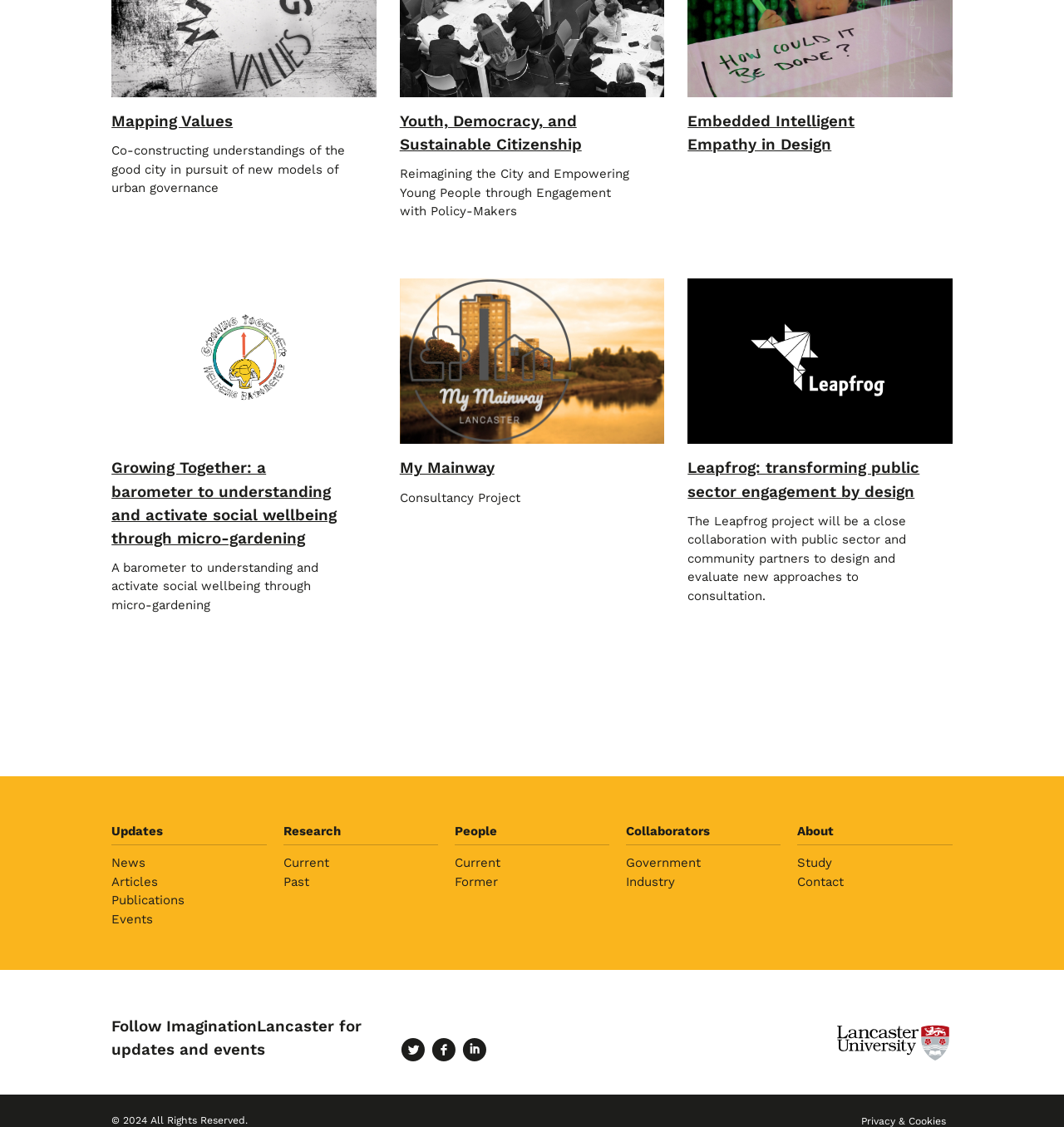Please identify the bounding box coordinates of the clickable area that will fulfill the following instruction: "Check the useful links". The coordinates should be in the format of four float numbers between 0 and 1, i.e., [left, top, right, bottom].

None